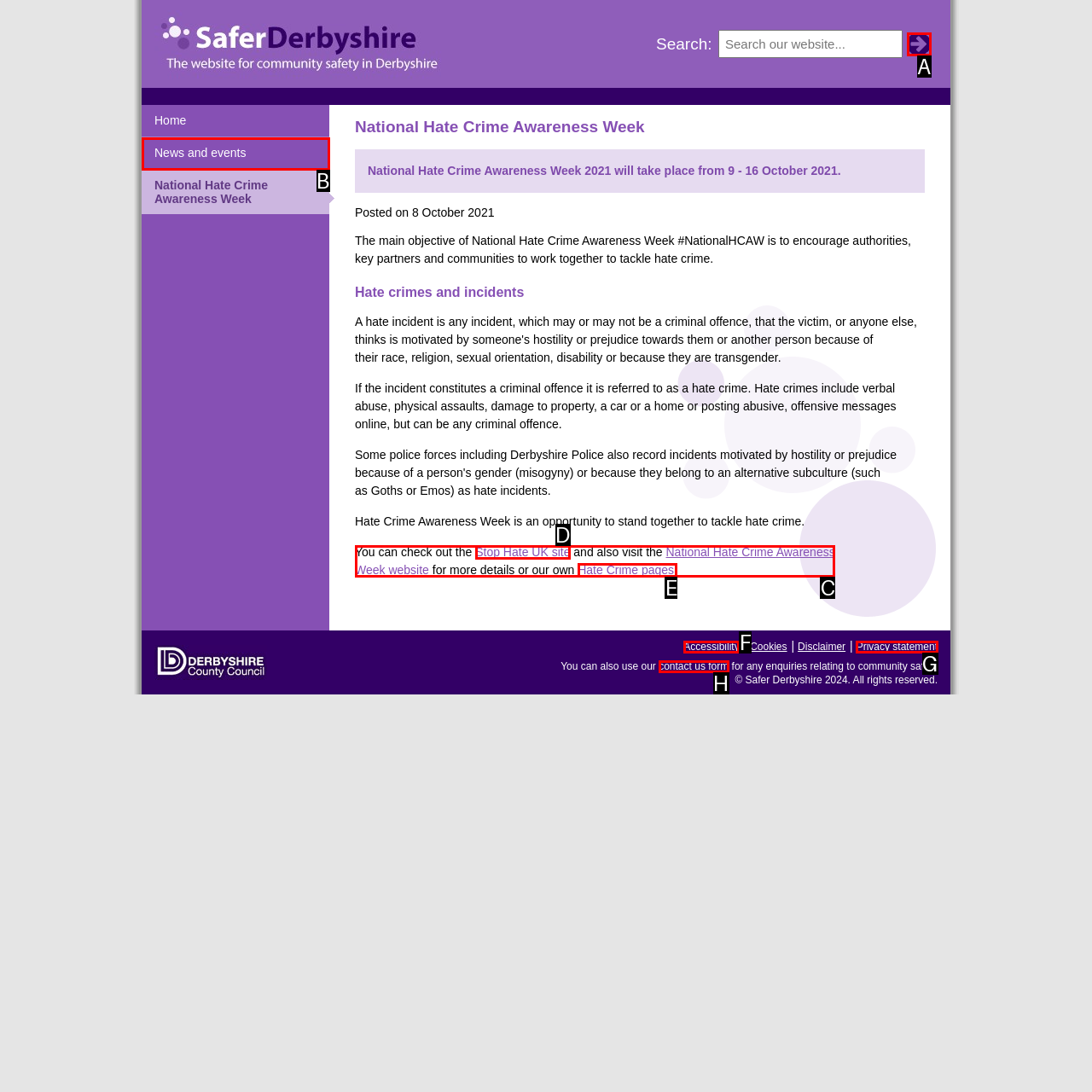Choose the letter that best represents the description: HP COLOR LASERJET 179 MFP. Provide the letter as your response.

None